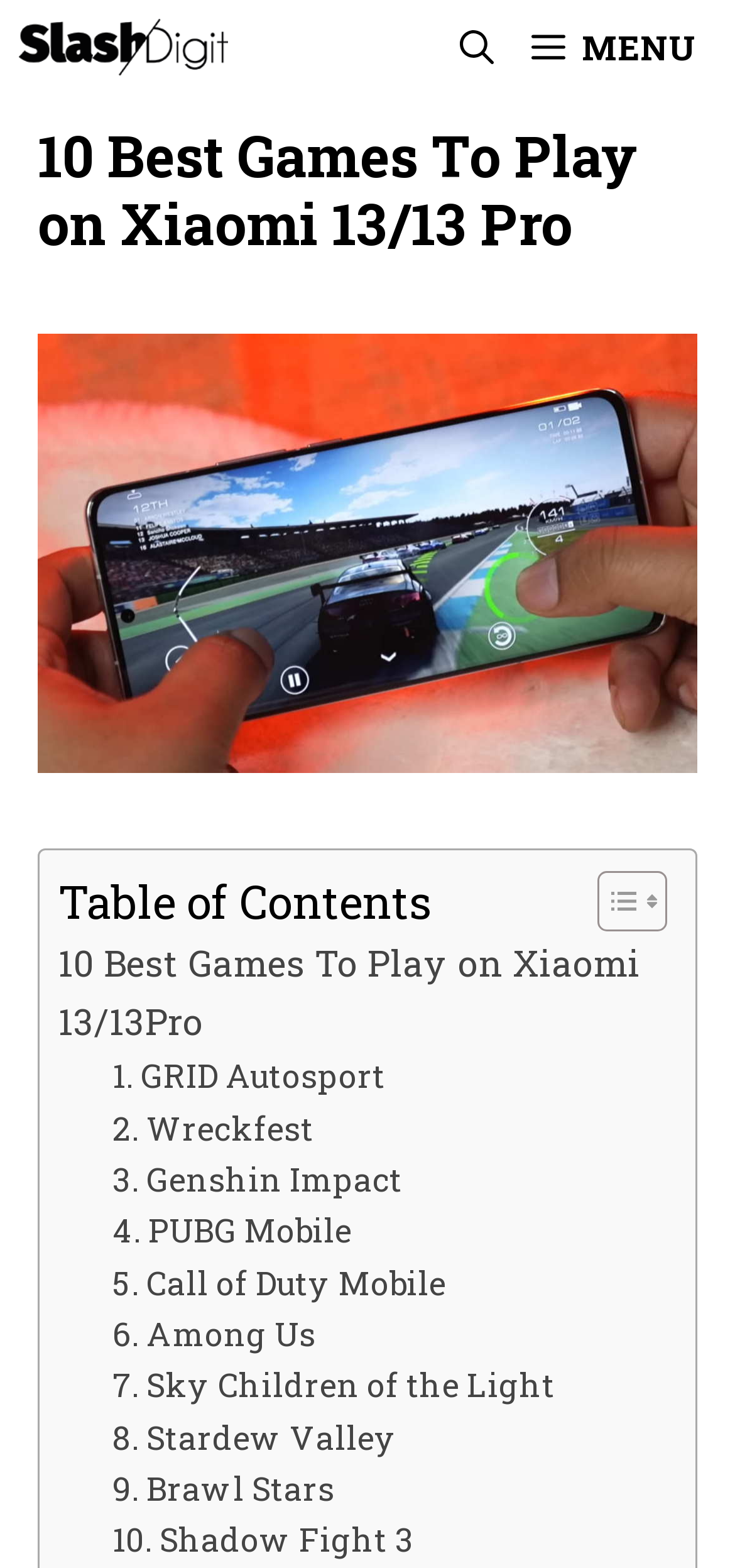Identify the bounding box coordinates of the section that should be clicked to achieve the task described: "Read about GRID Autosport".

[0.153, 0.67, 0.524, 0.703]